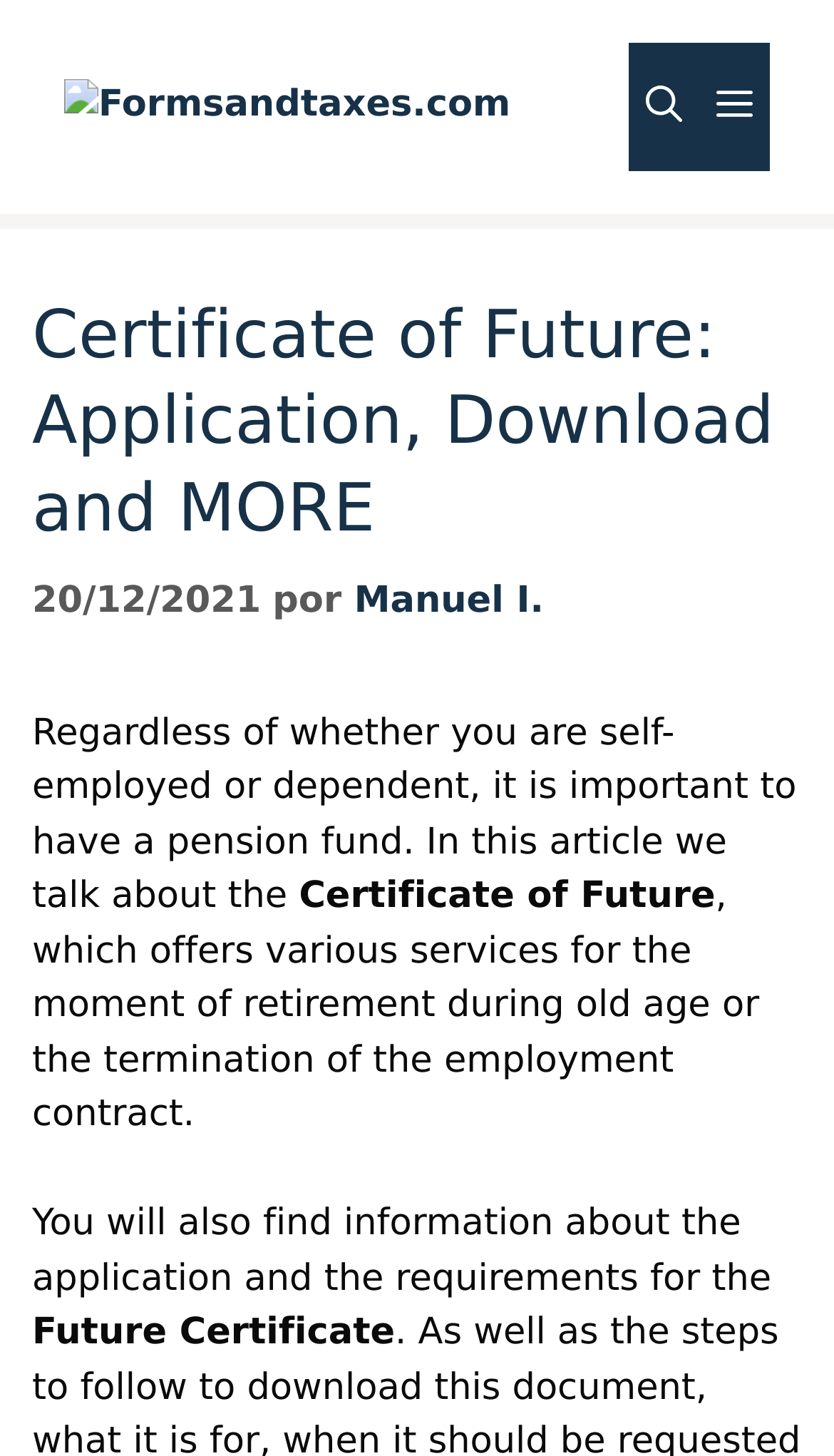Provide a one-word or short-phrase response to the question:
What is the main topic of the webpage?

Certificate of Future